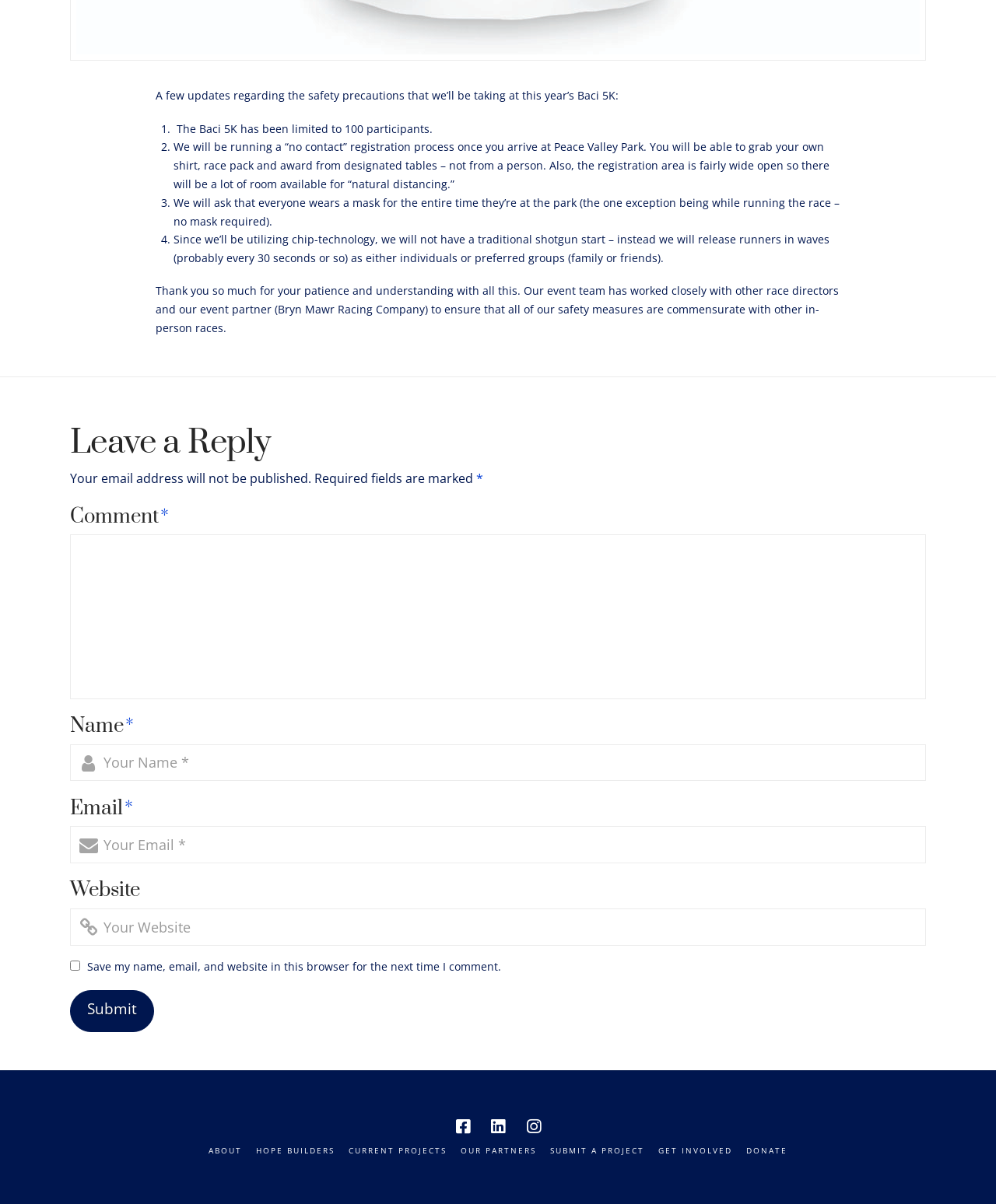How will the runners be released at the start of the race?
Use the screenshot to answer the question with a single word or phrase.

In waves